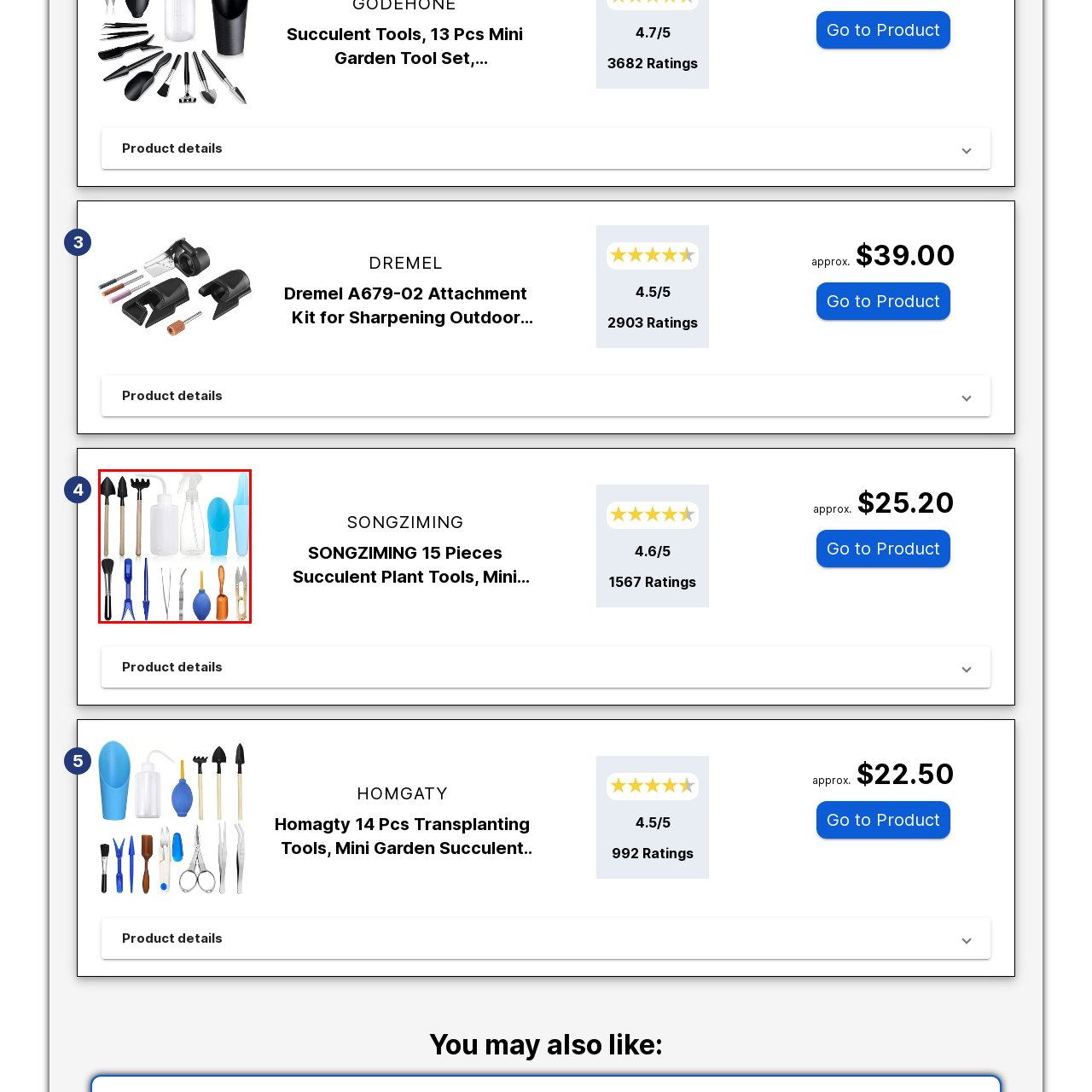Look at the area marked with a blue rectangle, What feature do the tool handles have? 
Provide your answer using a single word or phrase.

Ergonomic design